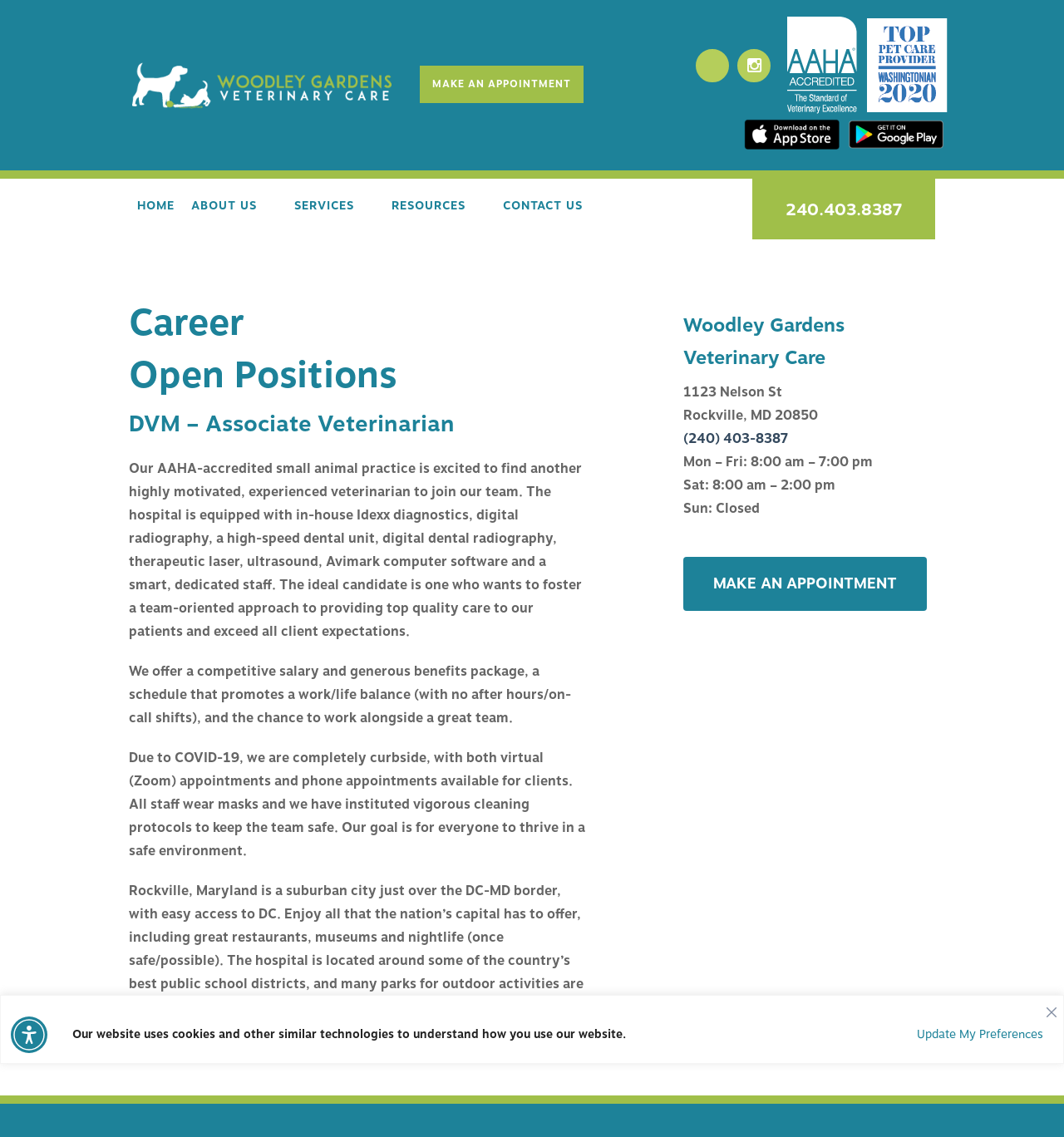Please indicate the bounding box coordinates for the clickable area to complete the following task: "Click the 'CAREERS' link". The coordinates should be specified as four float numbers between 0 and 1, i.e., [left, top, right, bottom].

[0.172, 0.355, 0.269, 0.402]